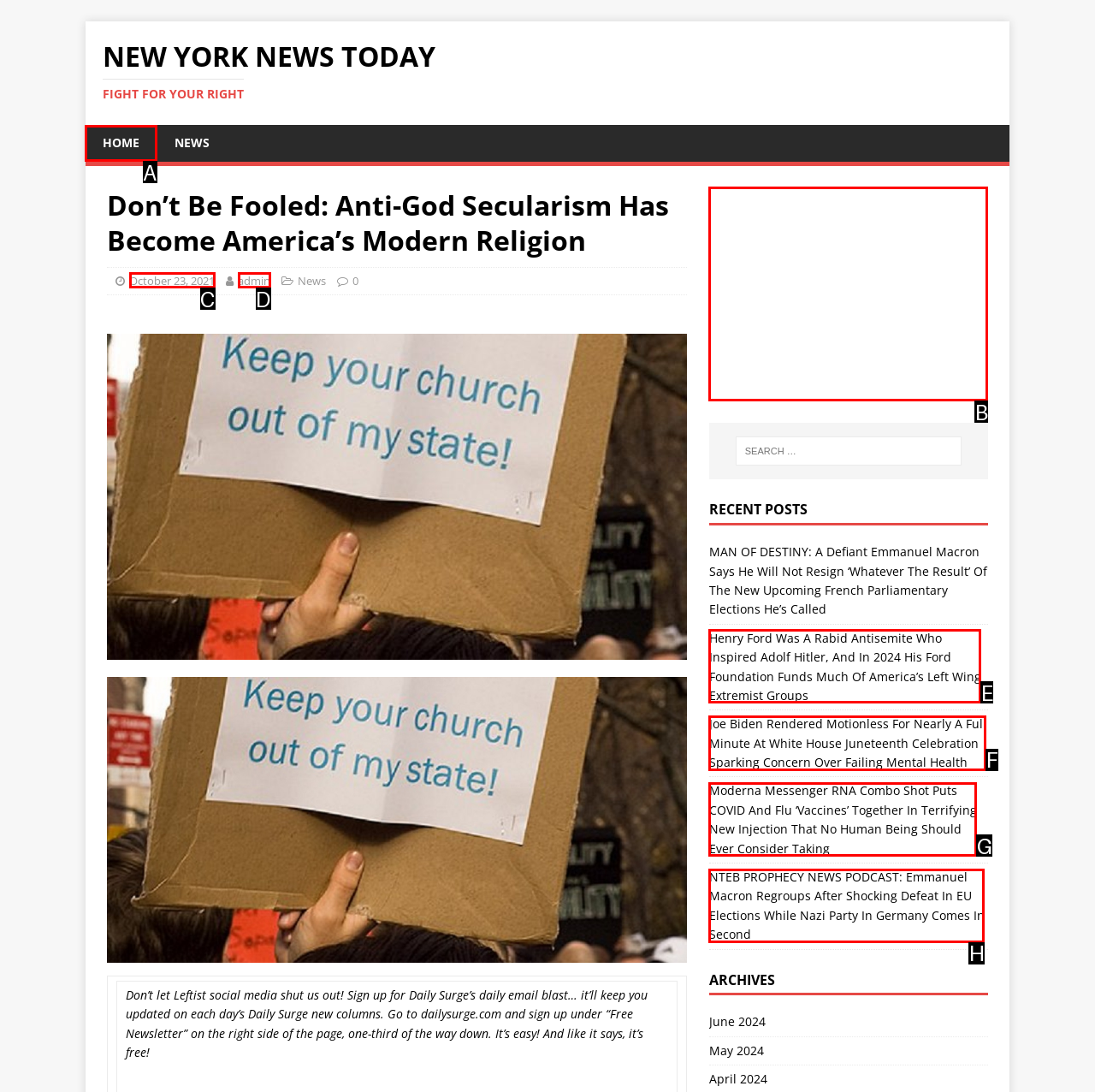Please indicate which HTML element to click in order to fulfill the following task: Click on the 'HOME' link Respond with the letter of the chosen option.

A